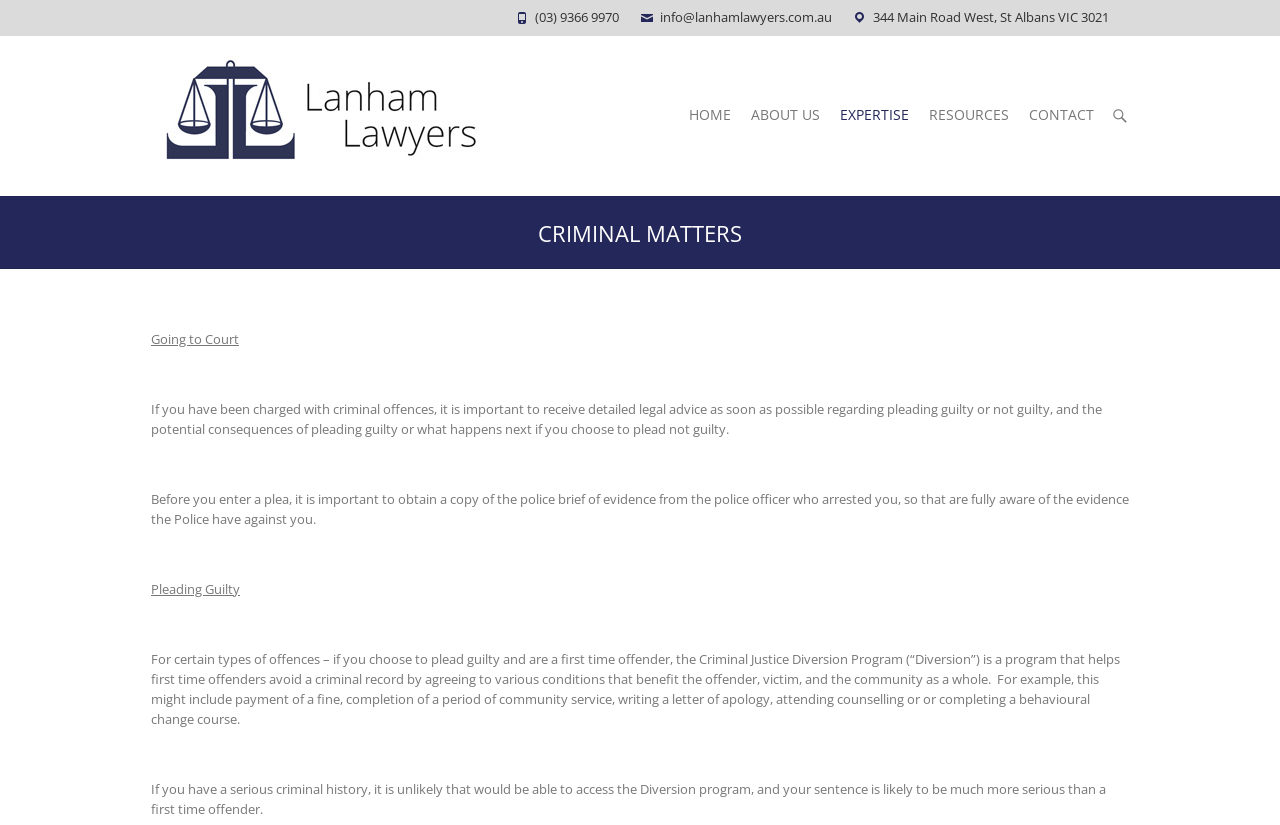Respond with a single word or phrase to the following question:
How many main navigation links are there on this webpage?

5